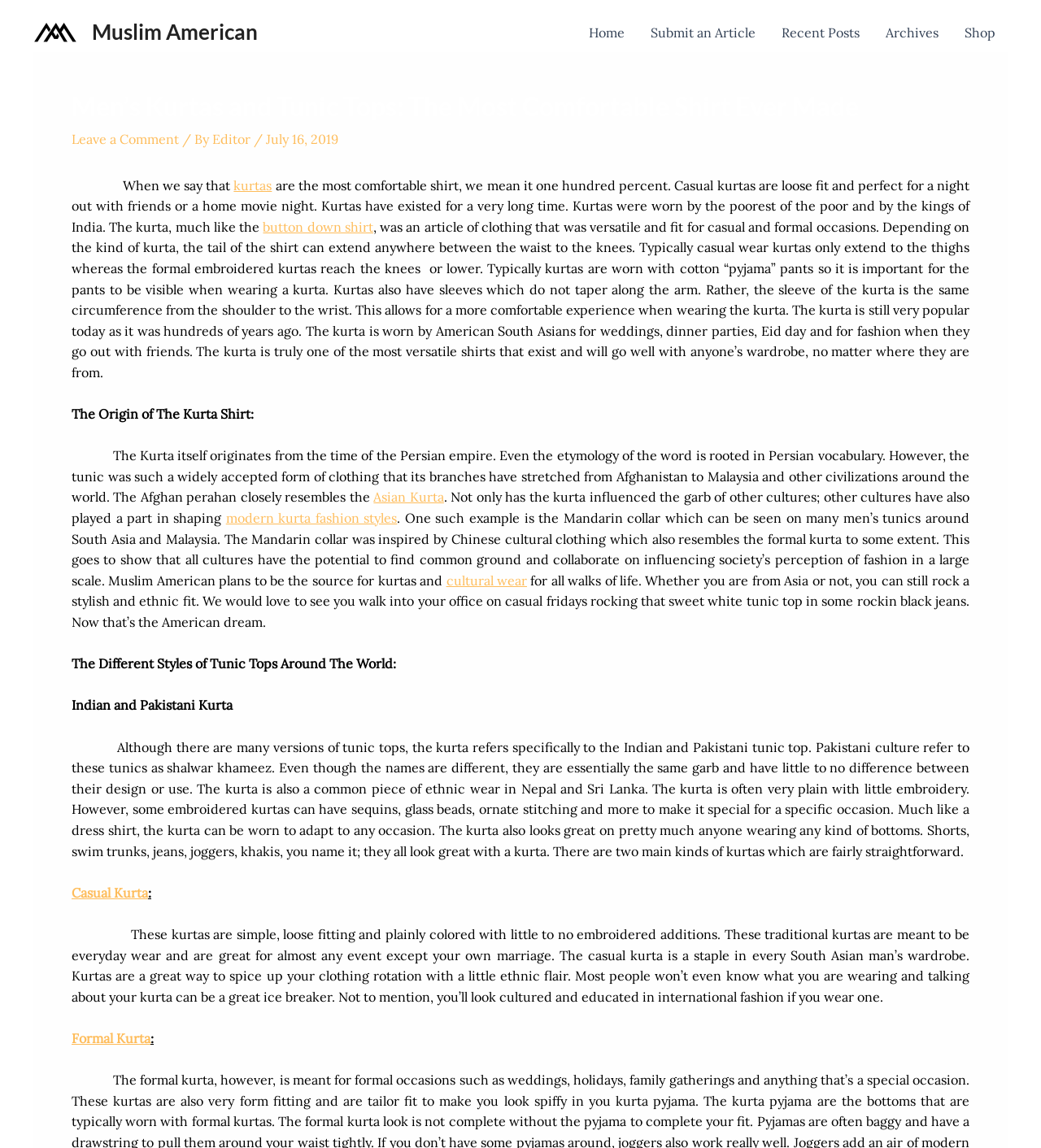Find the UI element described as: "Accessibility Statement" and predict its bounding box coordinates. Ensure the coordinates are four float numbers between 0 and 1, [left, top, right, bottom].

None